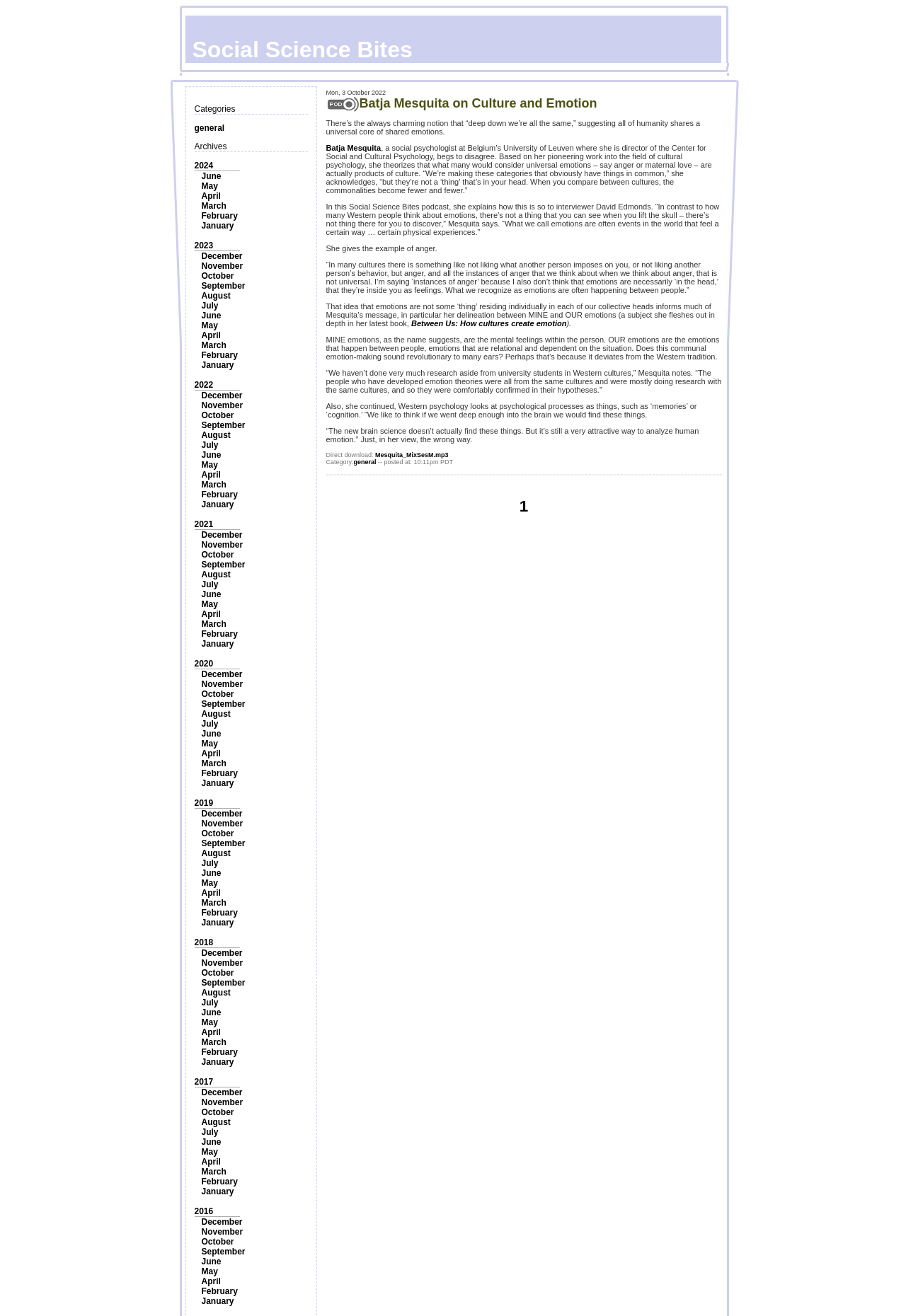What is the position of the 'Categories' text?
Refer to the image and provide a one-word or short phrase answer.

Top-left